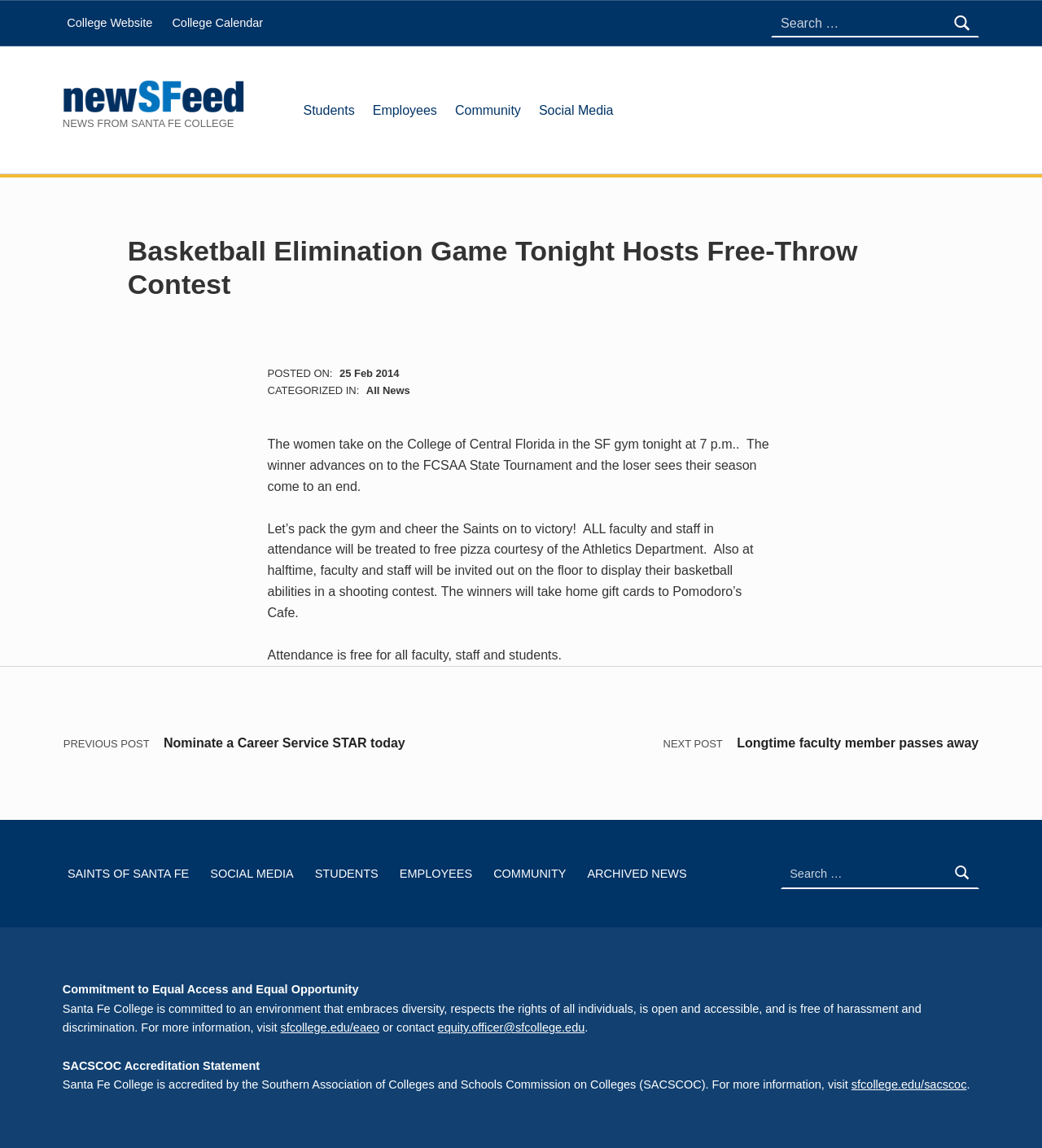Generate a thorough explanation of the webpage's elements.

The webpage is about a basketball elimination game hosted by Santa Fe College, with a free-throw contest. At the top, there is a heading with the title "Basketball elimination game tonight hosts free-throw contest" and a link to the left of it. Below the heading, there is a static text "NEWS FROM SANTA FE COLLEGE". 

To the right of the heading, there is a primary navigation menu with links to "Students", "Employees", "Community", and "Social Media". Above the navigation menu, there are two links to "College Website" and "College Calendar". 

On the left side of the page, there is a search bar with a button labeled "Search". Below the search bar, there is a heading "Introduction" followed by another heading "Basketball Elimination Game Tonight Hosts Free-Throw Contest". 

The main content of the page is an article about the basketball game, which includes a brief introduction, the game details, and information about a free pizza offer for faculty and staff. The article also mentions a shooting contest for faculty and staff at halftime. 

Below the article, there are links to previous and next posts, including "Nominate a Career Service STAR today" and "Longtime faculty member passes away". 

At the bottom of the page, there is a footer menu with links to "SAINTS OF SANTA FE", "SOCIAL MEDIA", "STUDENTS", "EMPLOYEES", "COMMUNITY", and "ARCHIVED NEWS". There is also a search bar and a button labeled "Search". 

Additionally, there are some static texts at the bottom of the page, including a statement about commitment to equal access and equal opportunity, an accreditation statement, and some contact information.